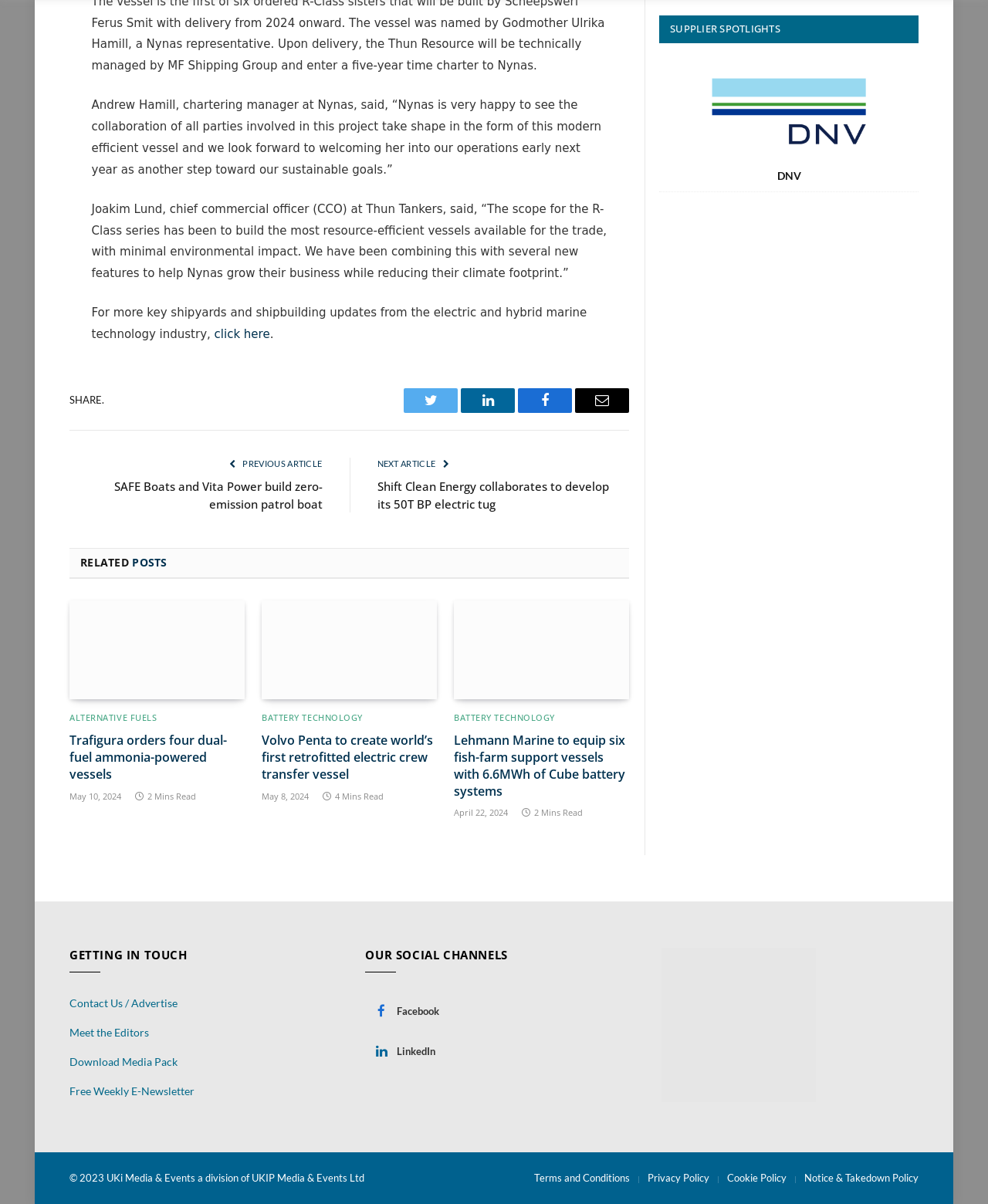Respond with a single word or phrase for the following question: 
What is the topic of the article with the image of a green fish farm support vessel?

Battery Technology